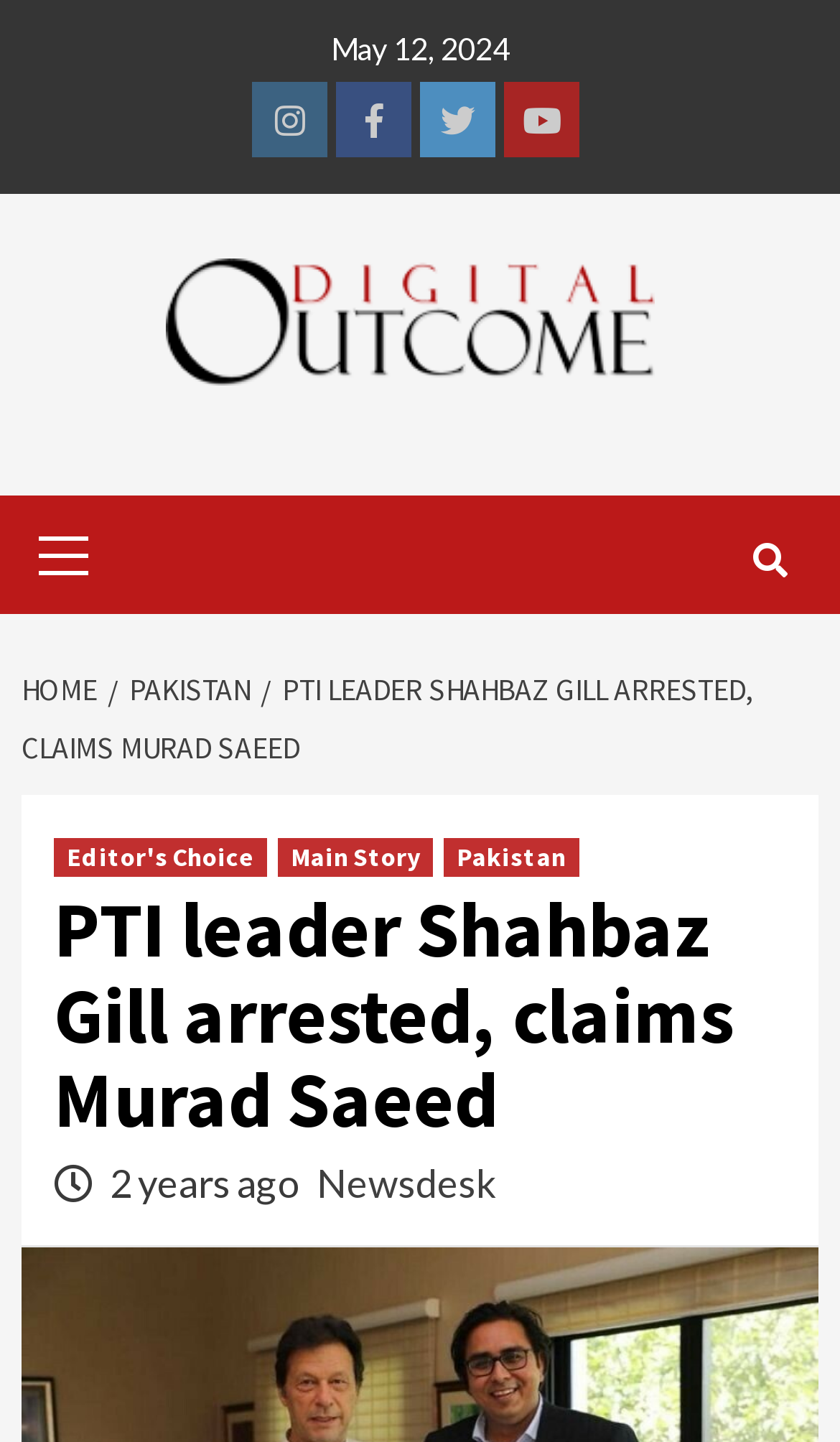Determine the coordinates of the bounding box for the clickable area needed to execute this instruction: "Open Instagram".

None